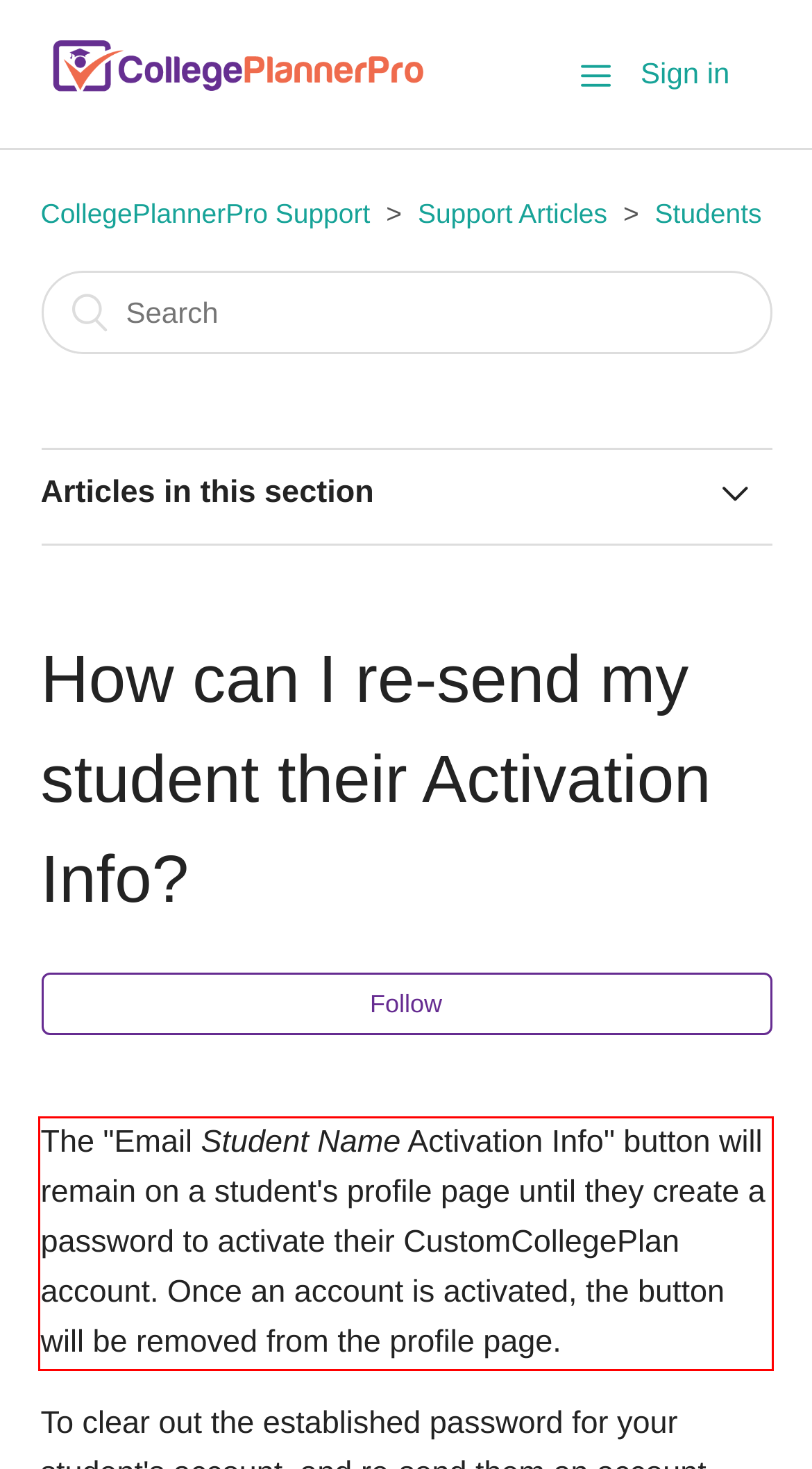Look at the provided screenshot of the webpage and perform OCR on the text within the red bounding box.

The "Email Student Name Activation Info" button will remain on a student's profile page until they create a password to activate their CustomCollegePlan account. Once an account is activated, the button will be removed from the profile page.